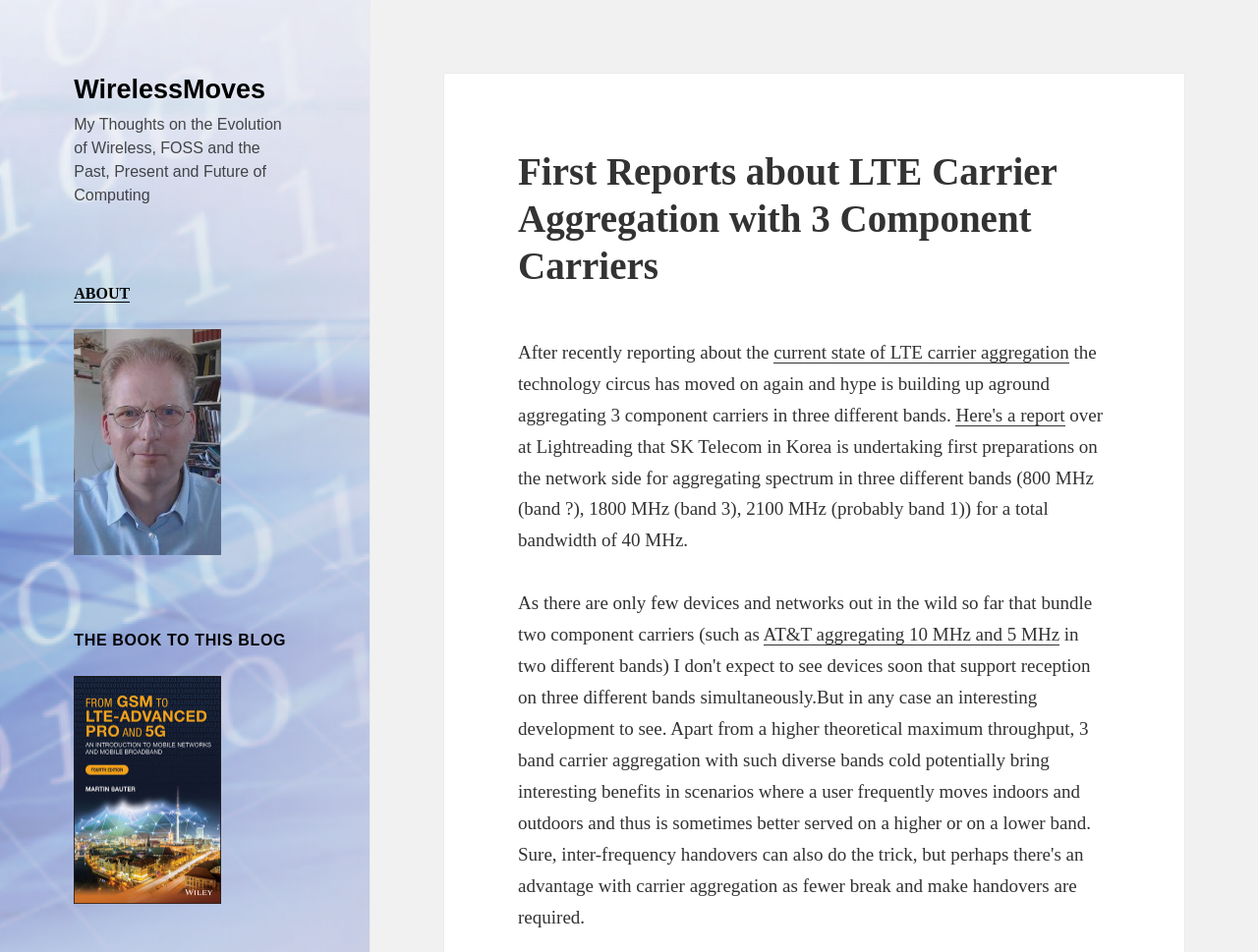Respond to the question with just a single word or phrase: 
How many component carriers are being aggregated?

3